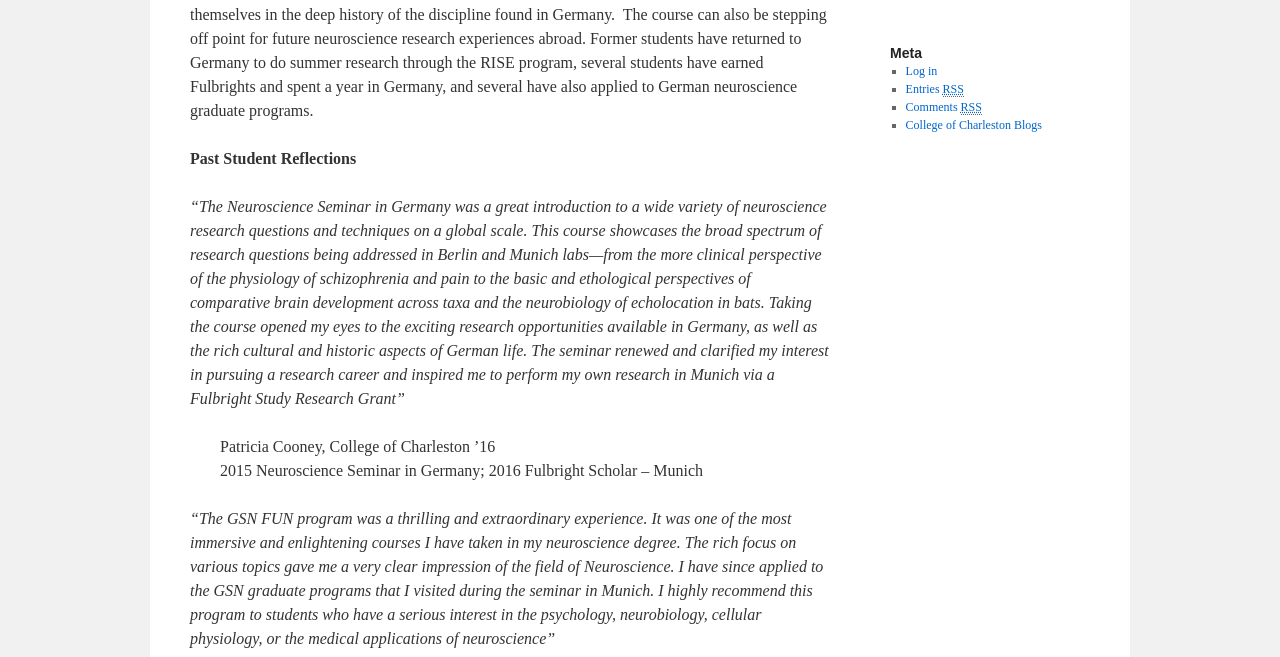Based on the element description Entries RSS, identify the bounding box of the UI element in the given webpage screenshot. The coordinates should be in the format (top-left x, top-left y, bottom-right x, bottom-right y) and must be between 0 and 1.

[0.707, 0.125, 0.753, 0.148]